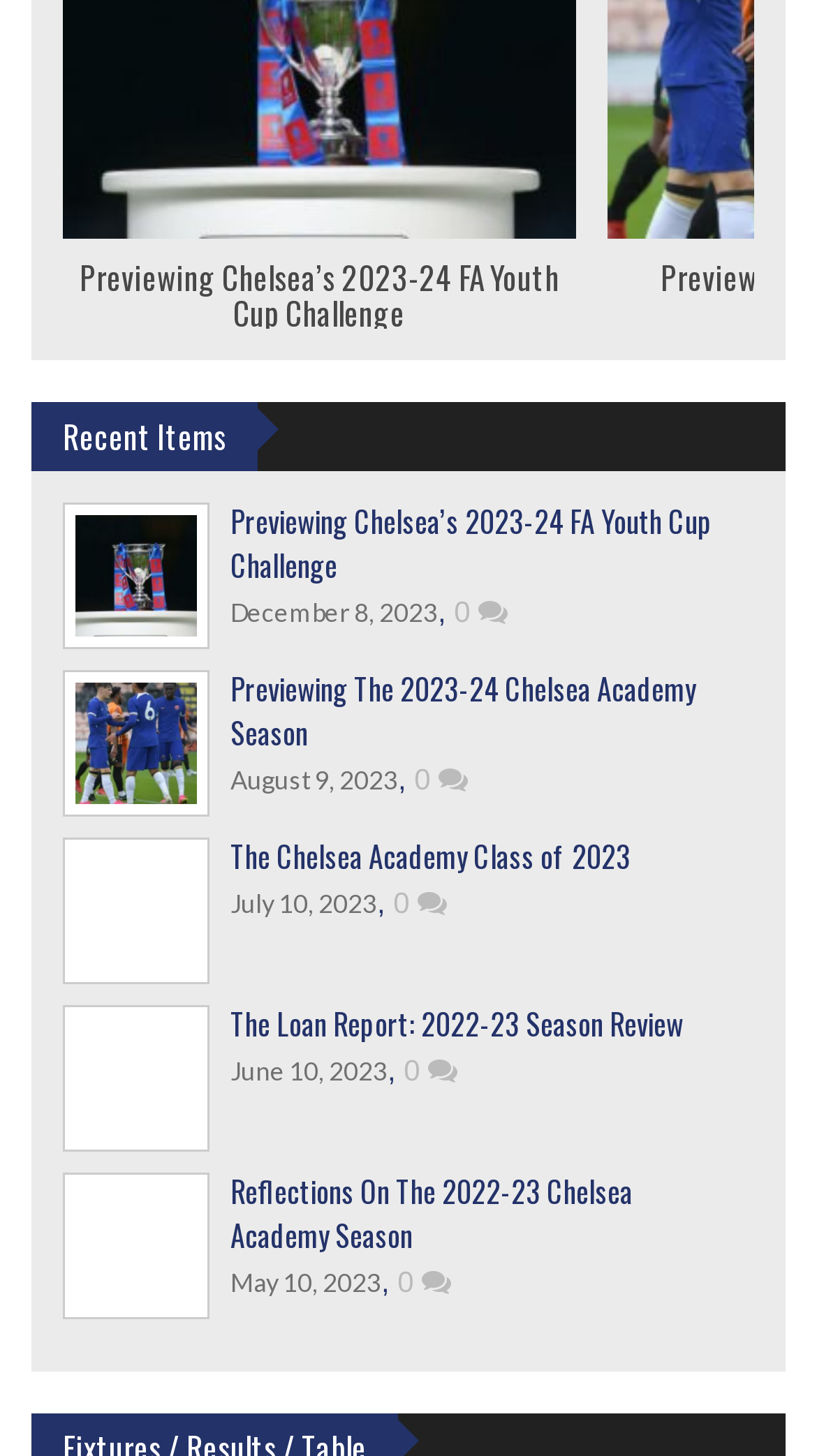How many comments does the article 'The Loan Report: 2022-23 Season Review' have?
Please answer the question with as much detail and depth as you can.

I looked for the comment count associated with the article 'The Loan Report: 2022-23 Season Review' and found the text '0 ', which indicates that the article has zero comments.